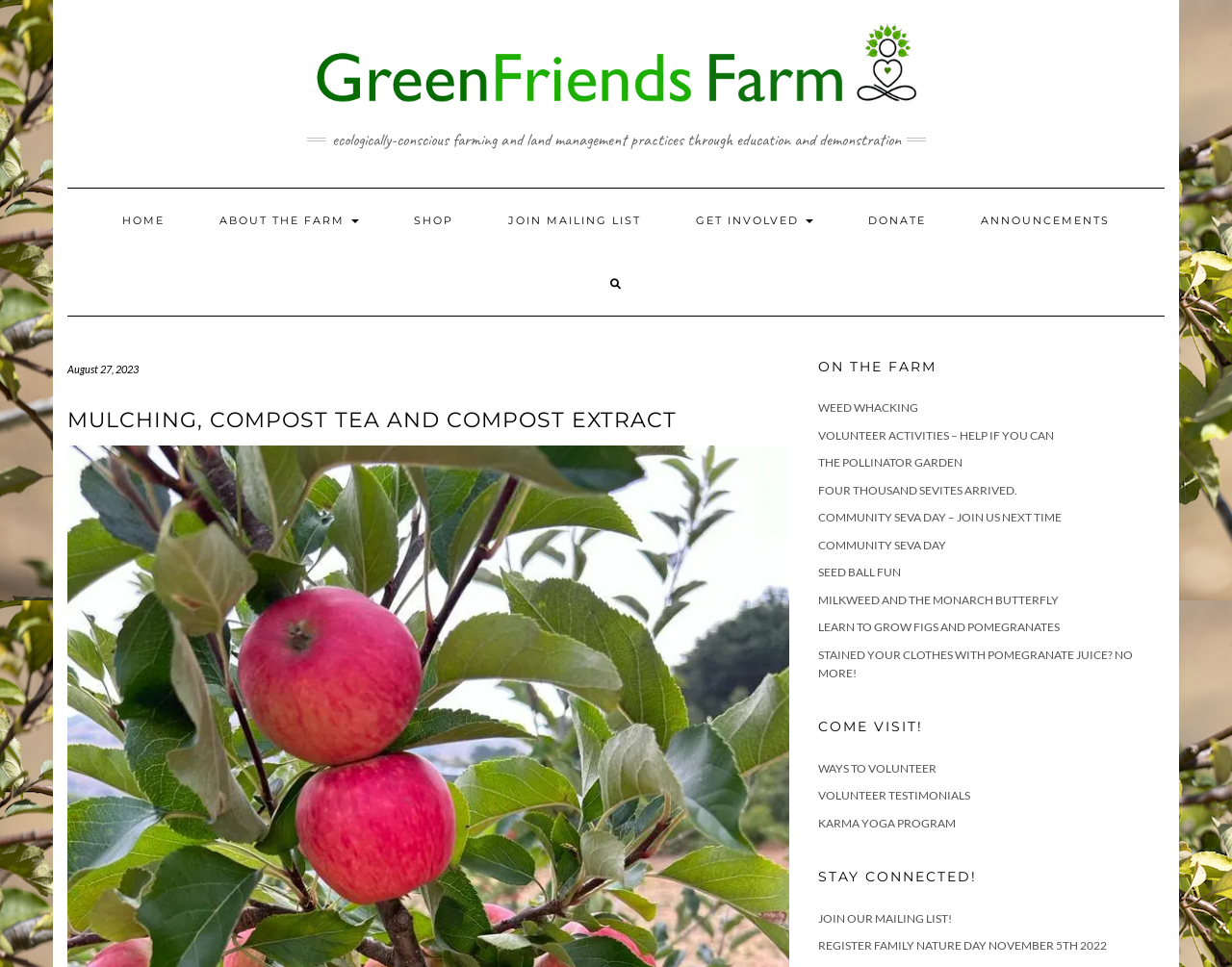Locate the primary heading on the webpage and return its text.

MULCHING, COMPOST TEA AND COMPOST EXTRACT